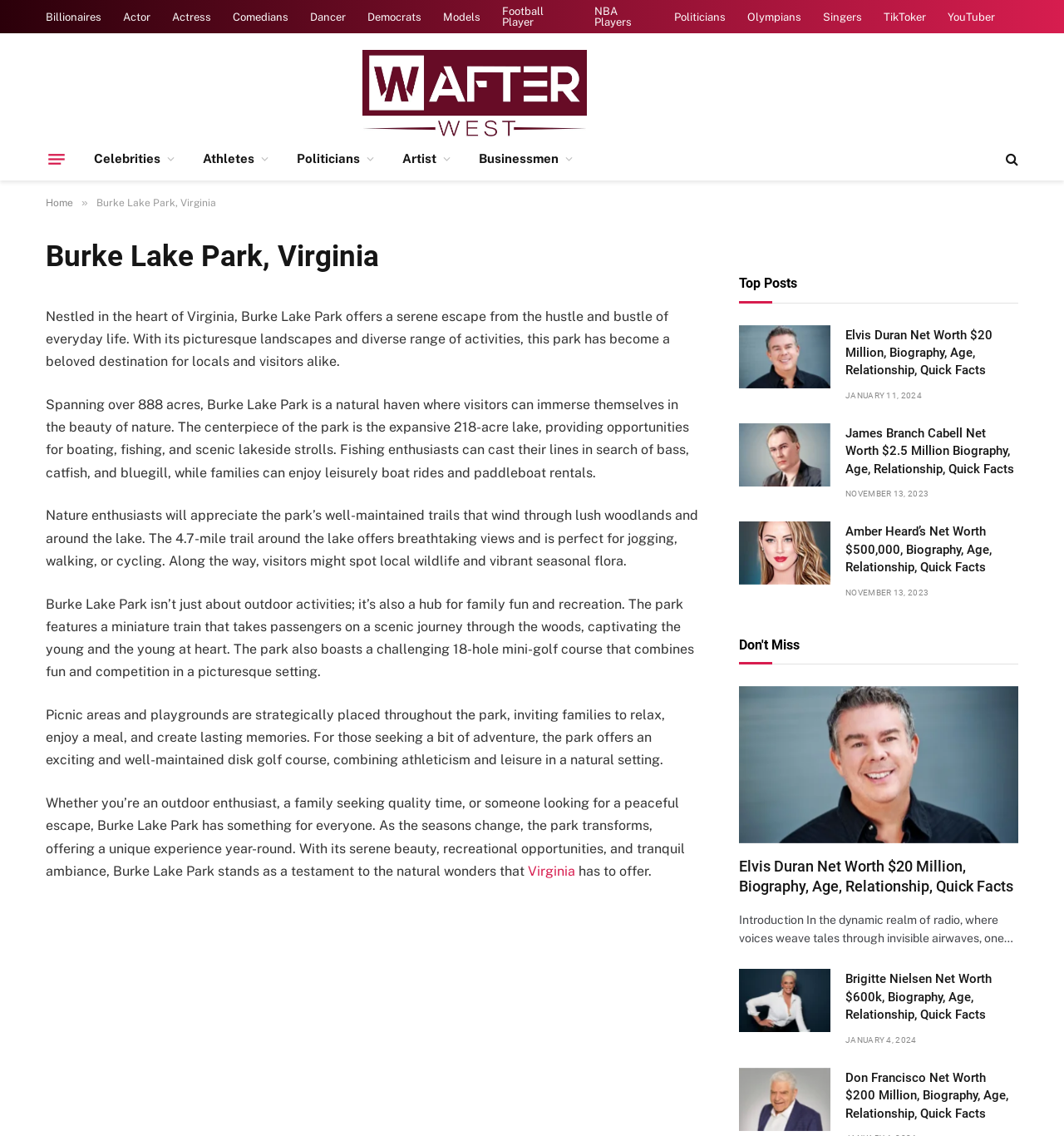Please identify the bounding box coordinates of the clickable element to fulfill the following instruction: "Go to Careers page". The coordinates should be four float numbers between 0 and 1, i.e., [left, top, right, bottom].

None